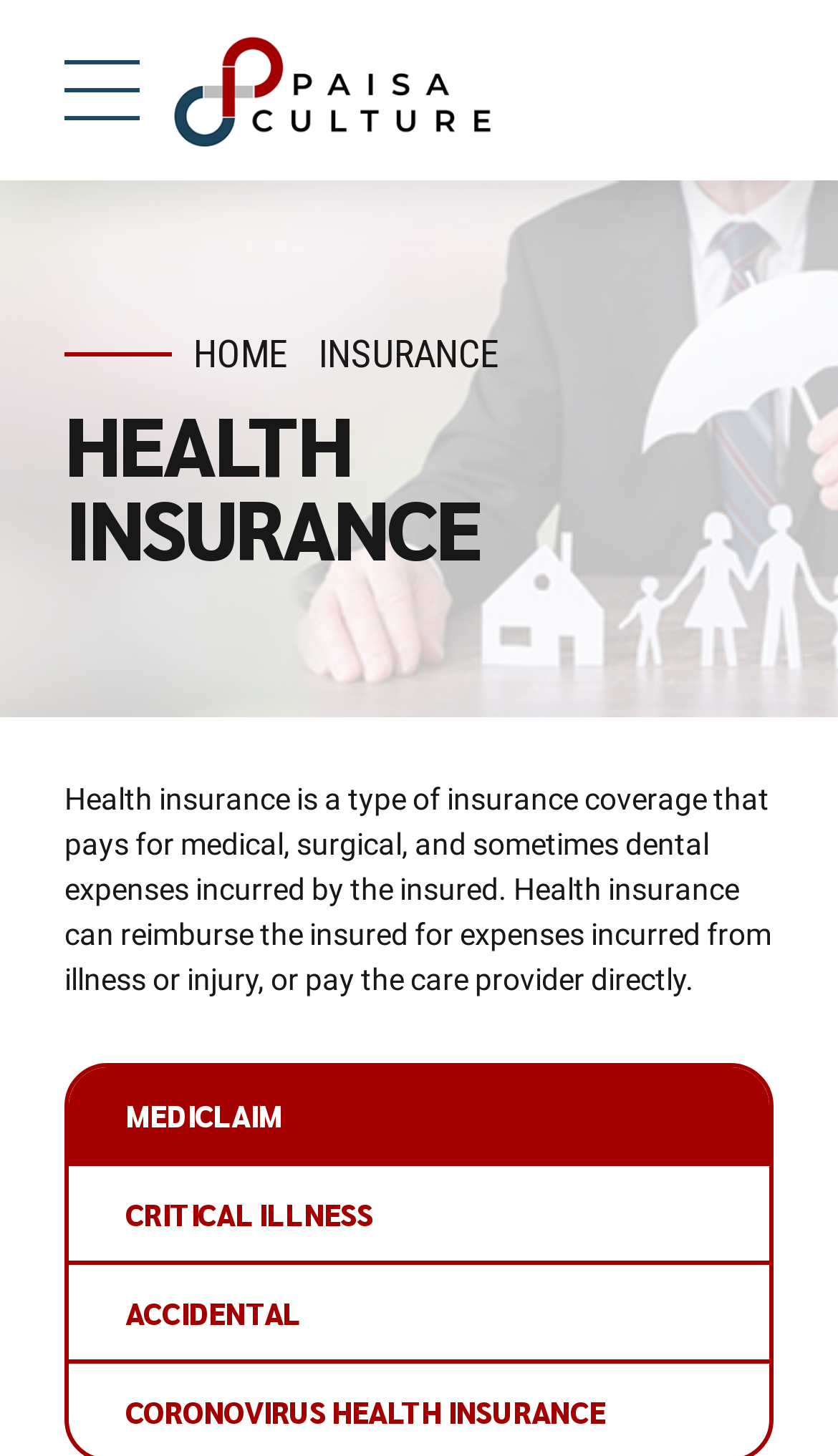Provide a thorough and detailed response to the question by examining the image: 
What type of insurance is described on this page?

The webpage is focused on 'HEALTH INSURANCE' and the static text describes it as 'a type of insurance coverage that pays for medical, surgical, and sometimes dental expenses incurred by the insured.'